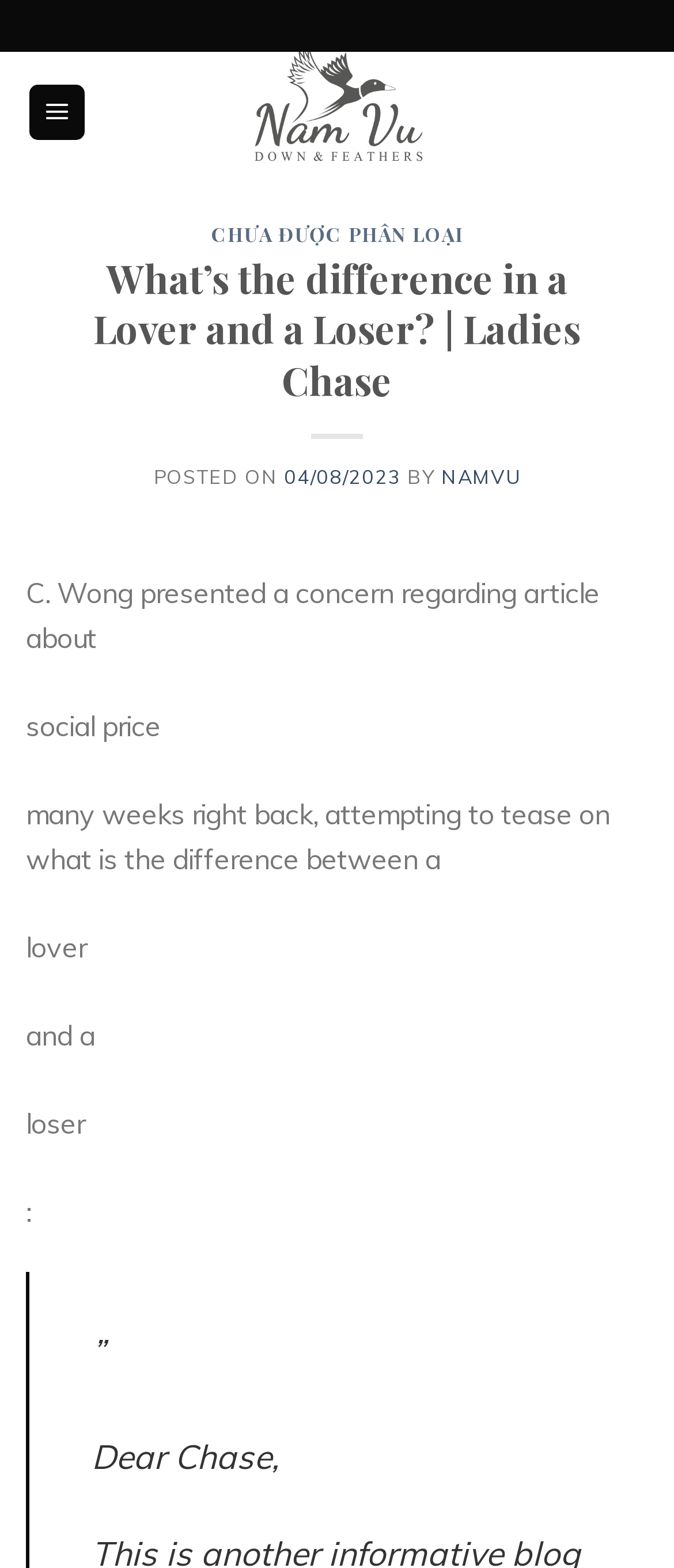Find and generate the main title of the webpage.

What’s the difference in a Lover and a Loser? | Ladies Chase